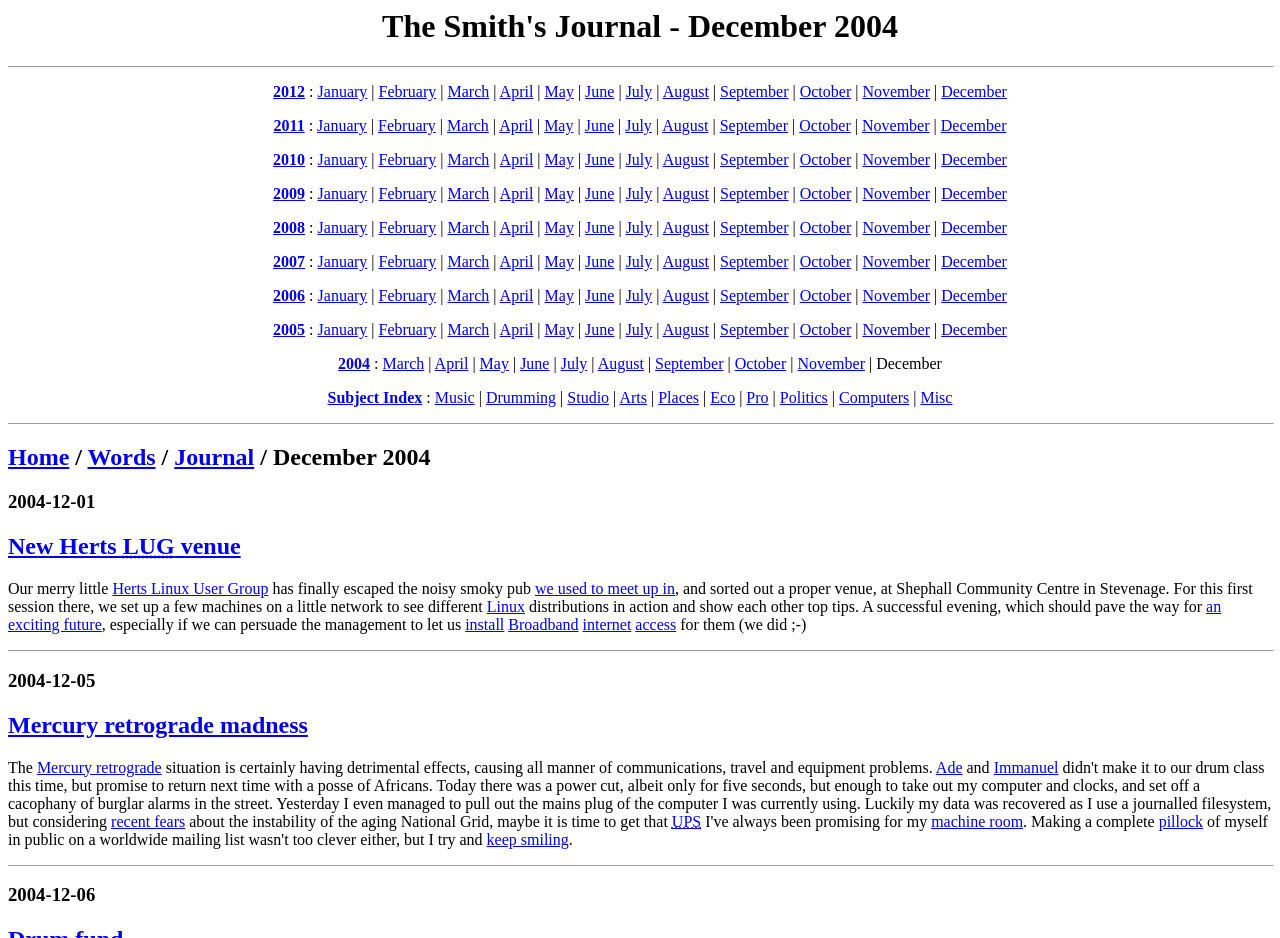Are the months listed in alphabetical order?
Please provide a single word or phrase as the answer based on the screenshot.

No